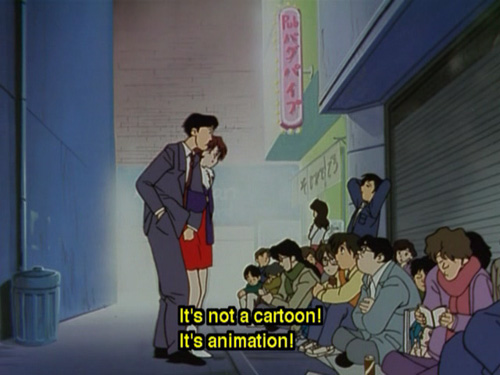What is hinted at by the neon signs?
Based on the image, provide a one-word or brief-phrase response.

A lively urban setting